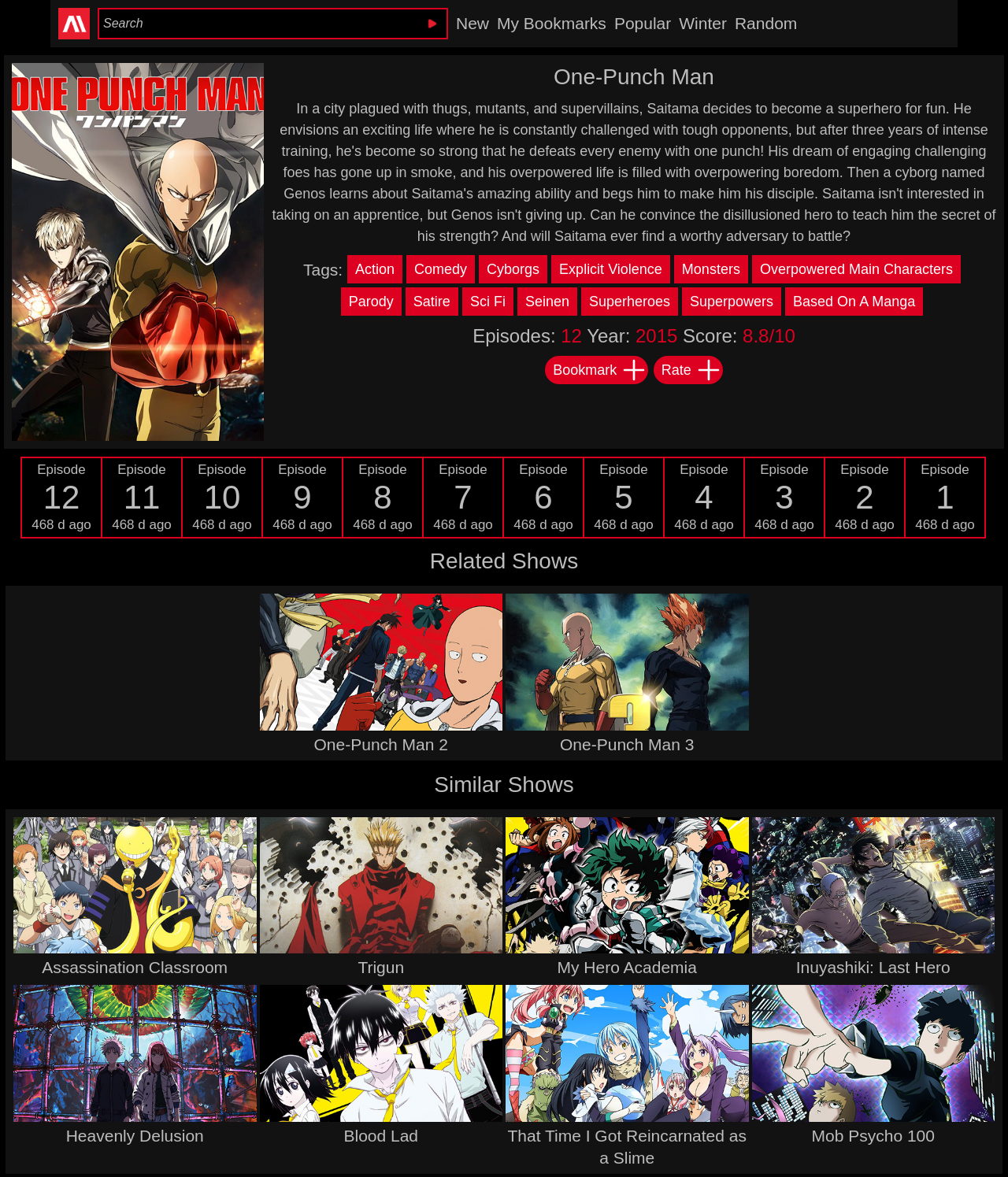Can you show the bounding box coordinates of the region to click on to complete the task described in the instruction: "Search for something"?

None